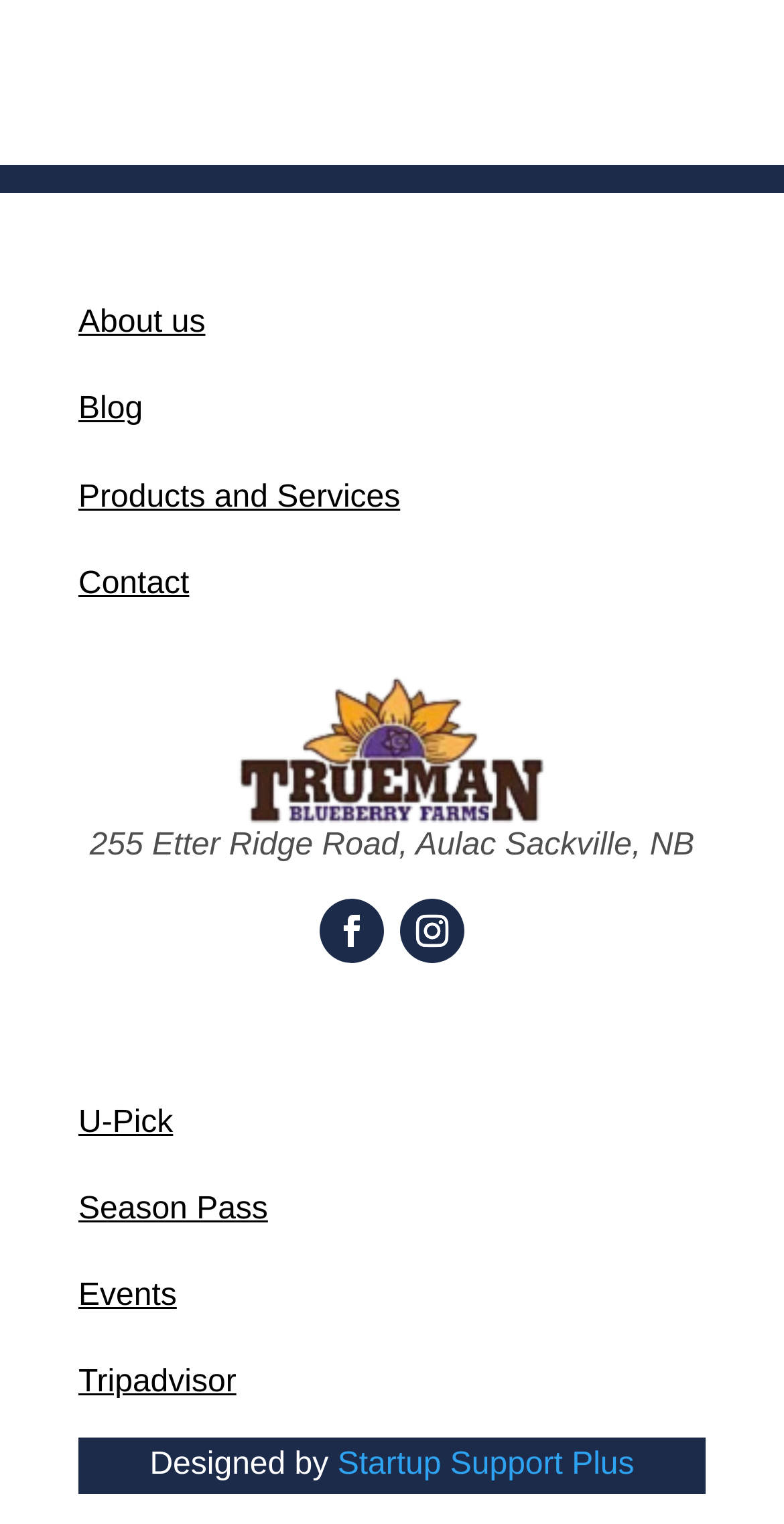Please determine the bounding box coordinates of the element's region to click for the following instruction: "View U-Pick".

[0.1, 0.725, 0.221, 0.748]